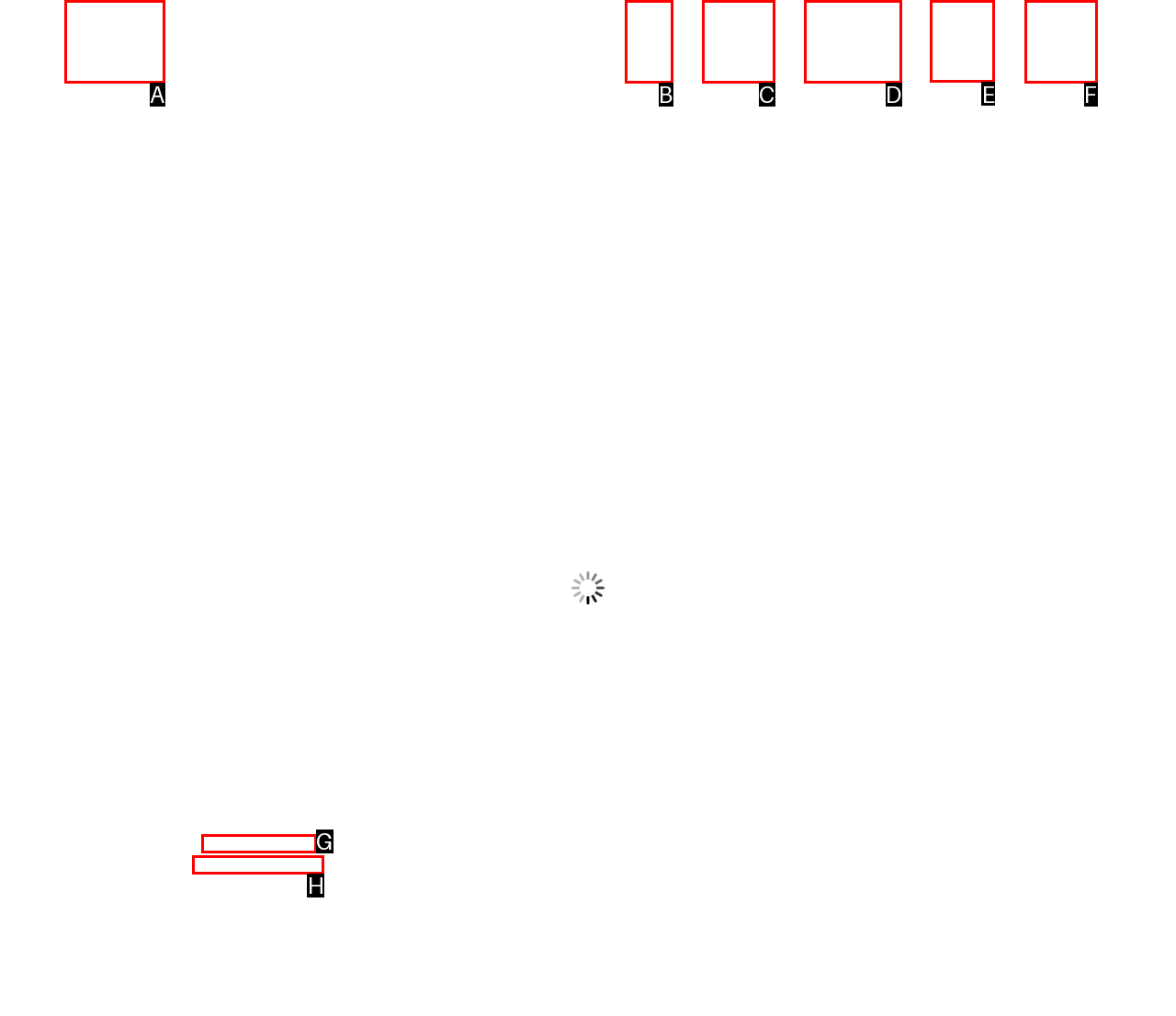Identify the HTML element to click to fulfill this task: Click the CONTACT link
Answer with the letter from the given choices.

E